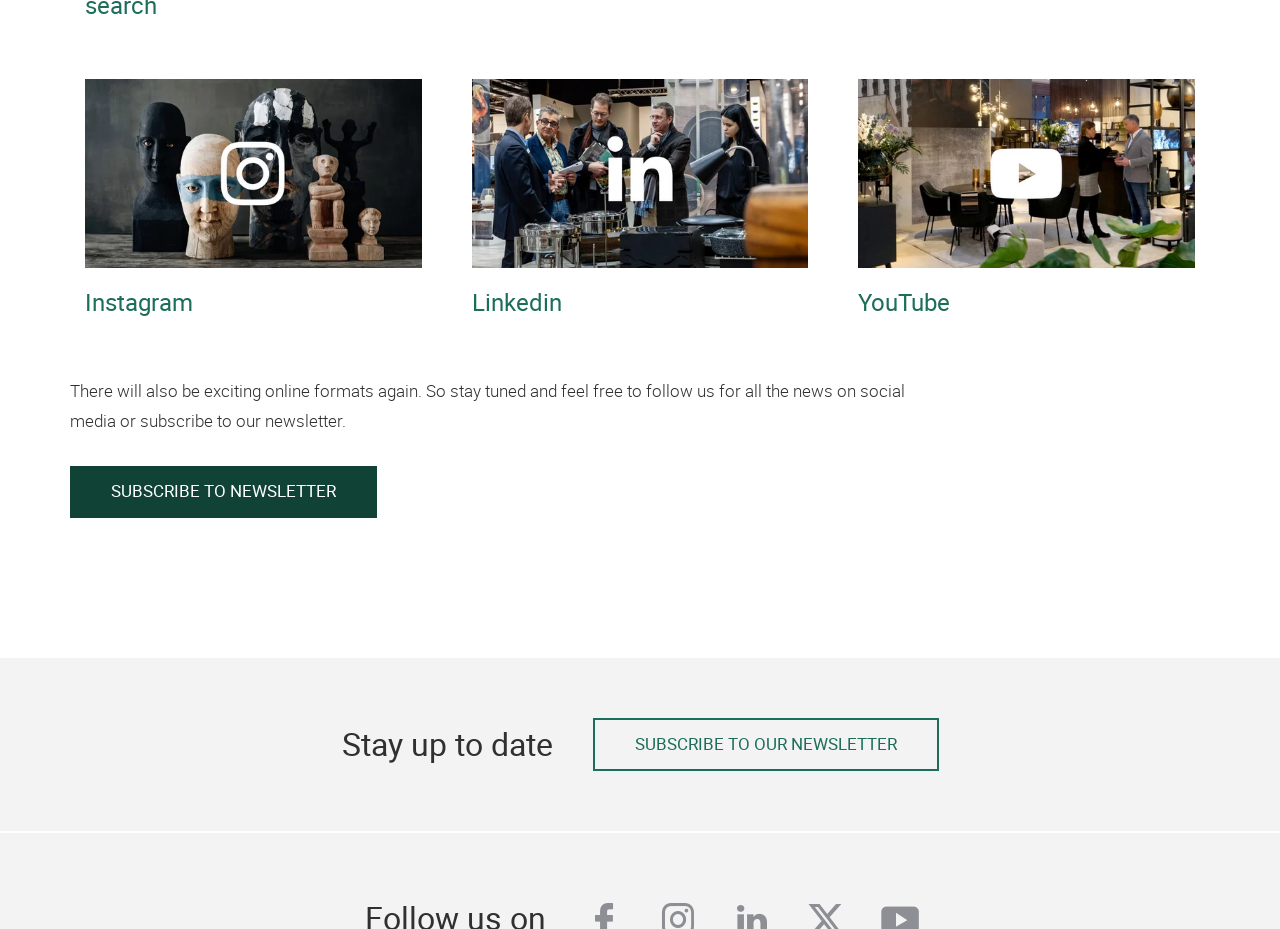What is the call-to-action for the newsletter?
Refer to the image and provide a detailed answer to the question.

After reading the text that mentions staying up to date with the newsletter, I see a link that says 'SUBSCRIBE TO NEWSLETTER', which is the call-to-action for users to subscribe to the newsletter.